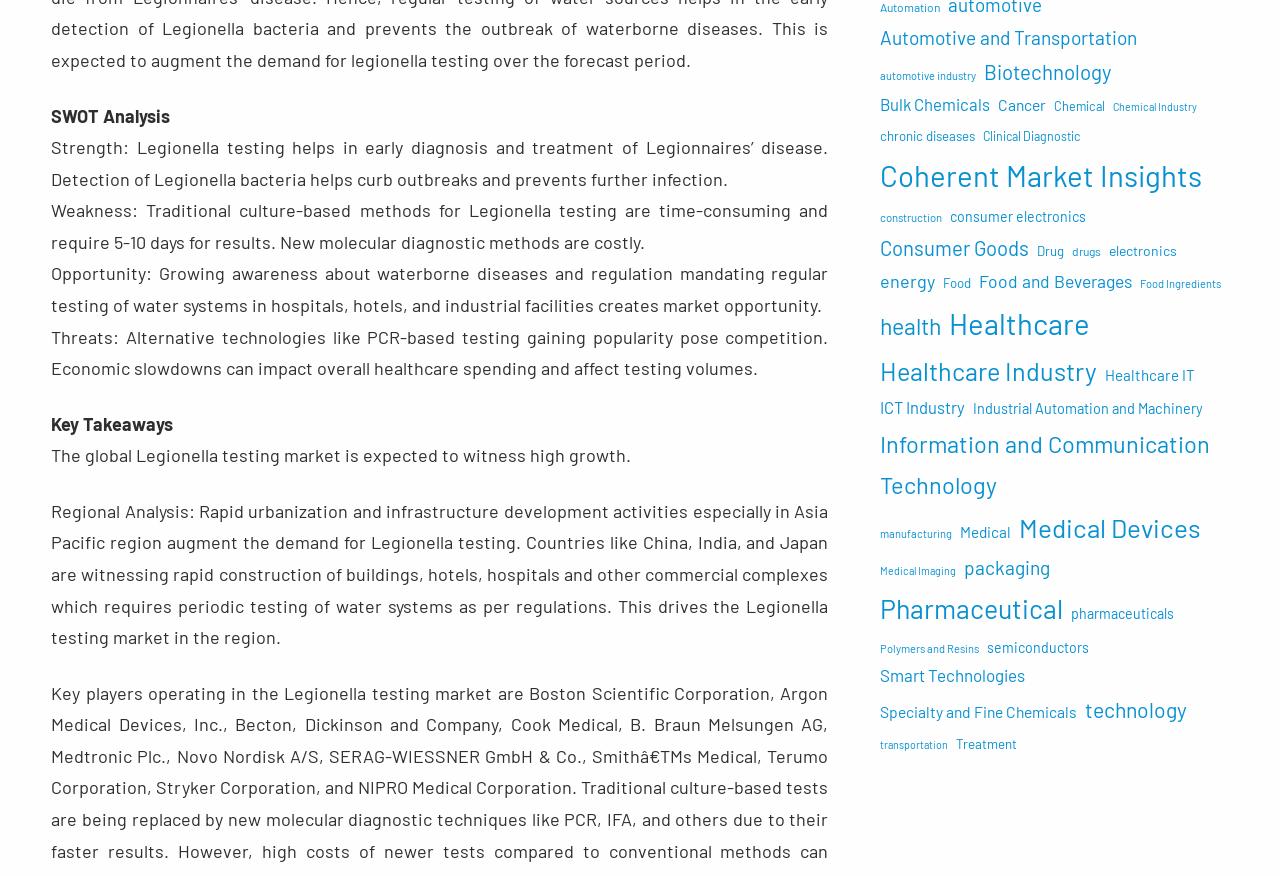What is the regional analysis focused on?
Based on the image, respond with a single word or phrase.

Asia Pacific region